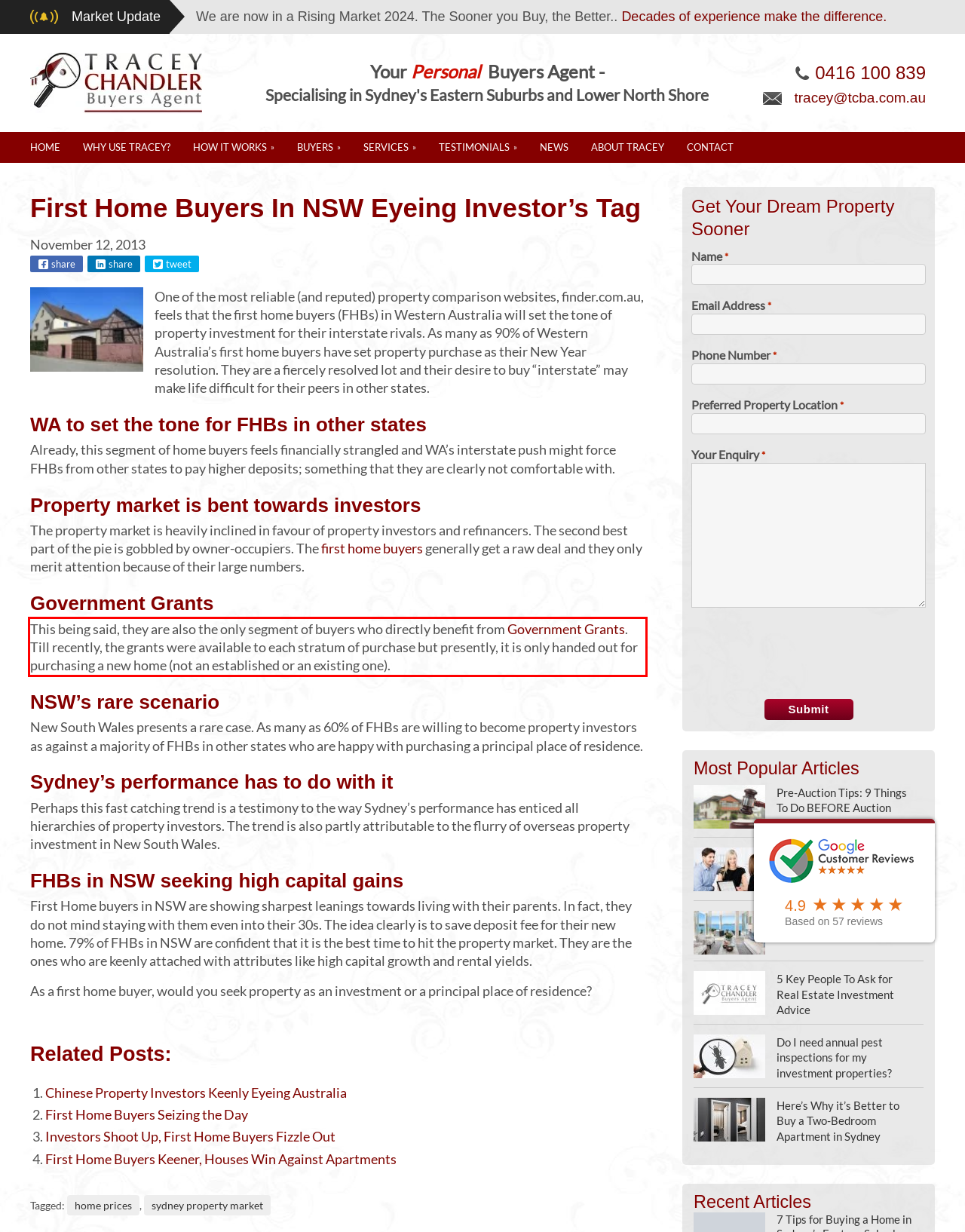You are provided with a screenshot of a webpage containing a red bounding box. Please extract the text enclosed by this red bounding box.

This being said, they are also the only segment of buyers who directly benefit from Government Grants. Till recently, the grants were available to each stratum of purchase but presently, it is only handed out for purchasing a new home (not an established or an existing one).